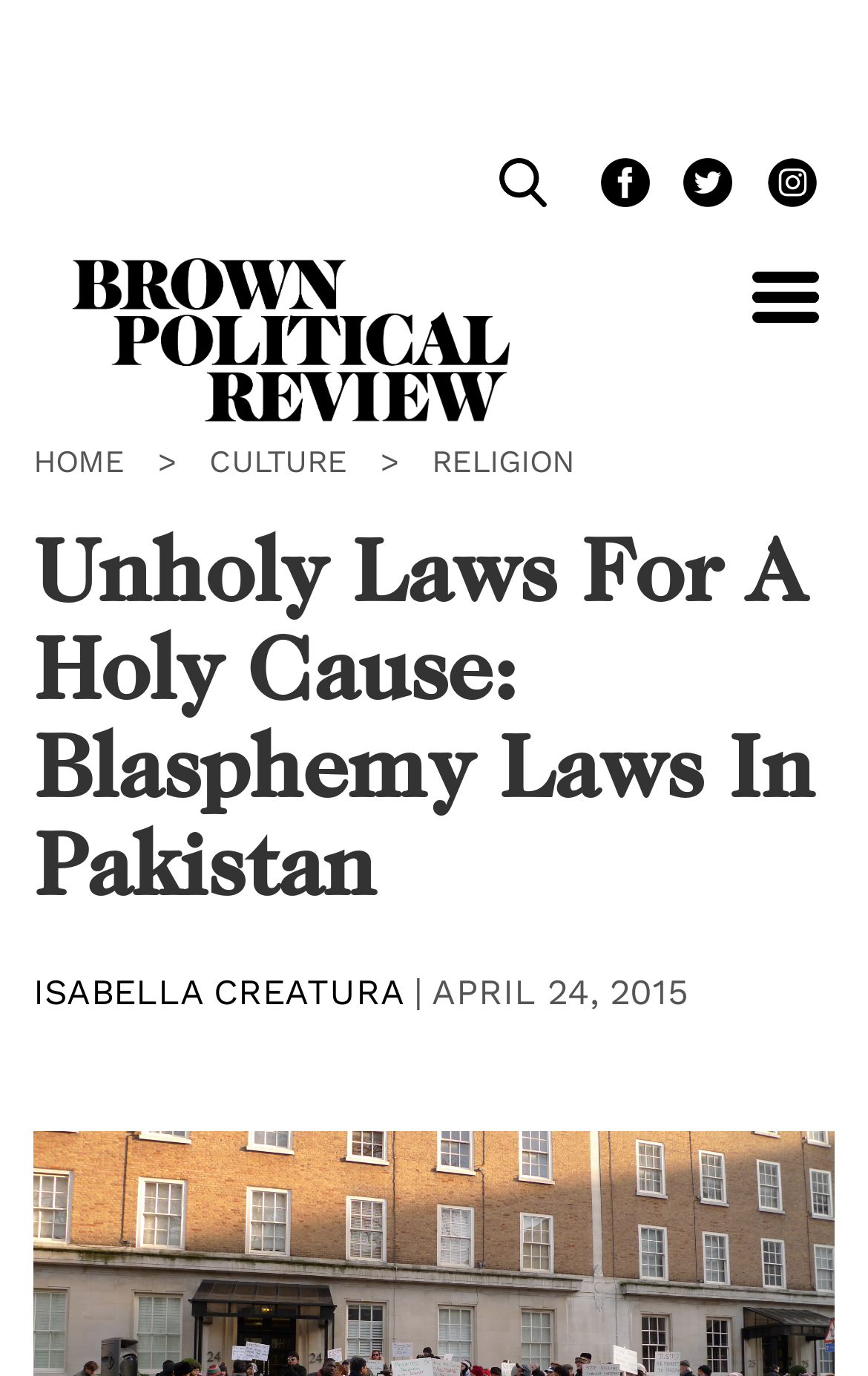Please identify the bounding box coordinates of the clickable area that will allow you to execute the instruction: "search".

[0.574, 0.115, 0.656, 0.152]